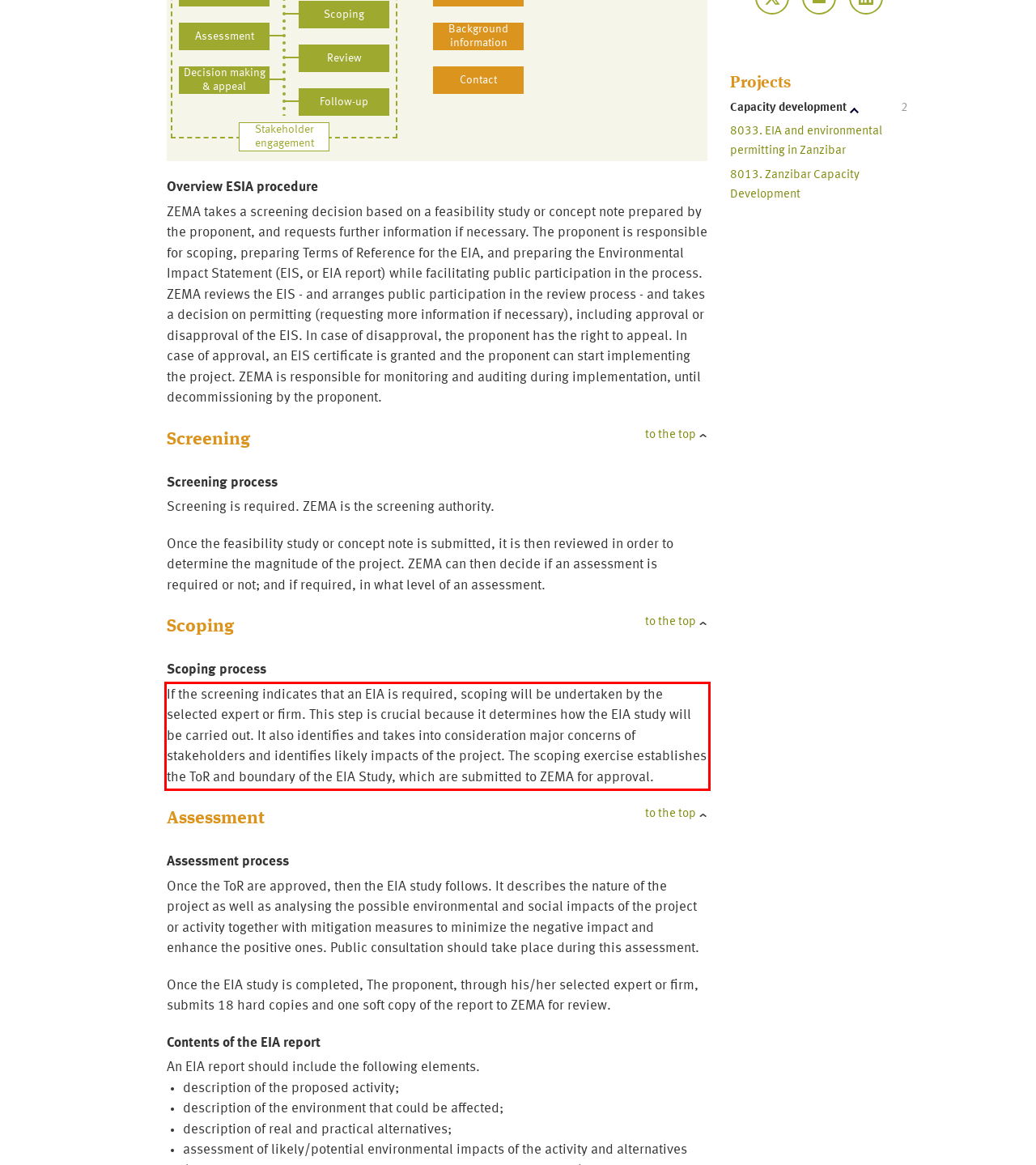Given the screenshot of a webpage, identify the red rectangle bounding box and recognize the text content inside it, generating the extracted text.

If the screening indicates that an EIA is required, scoping will be undertaken by the selected expert or firm. This step is crucial because it determines how the EIA study will be carried out. It also identifies and takes into consideration major concerns of stakeholders and identifies likely impacts of the project. The scoping exercise establishes the ToR and boundary of the EIA Study, which are submitted to ZEMA for approval.